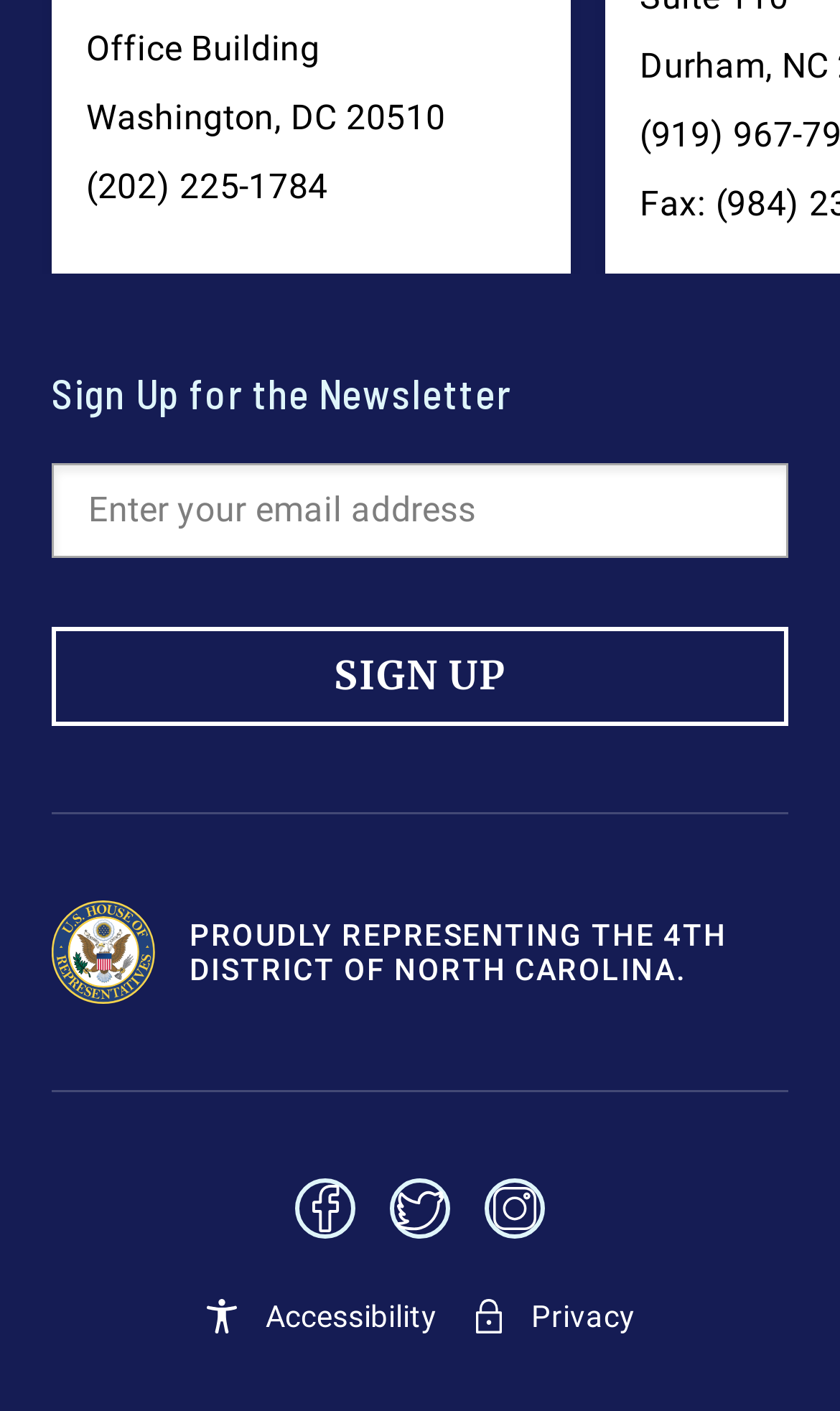Provide a brief response to the question using a single word or phrase: 
What is the phone number on the top left?

(202) 225-1784